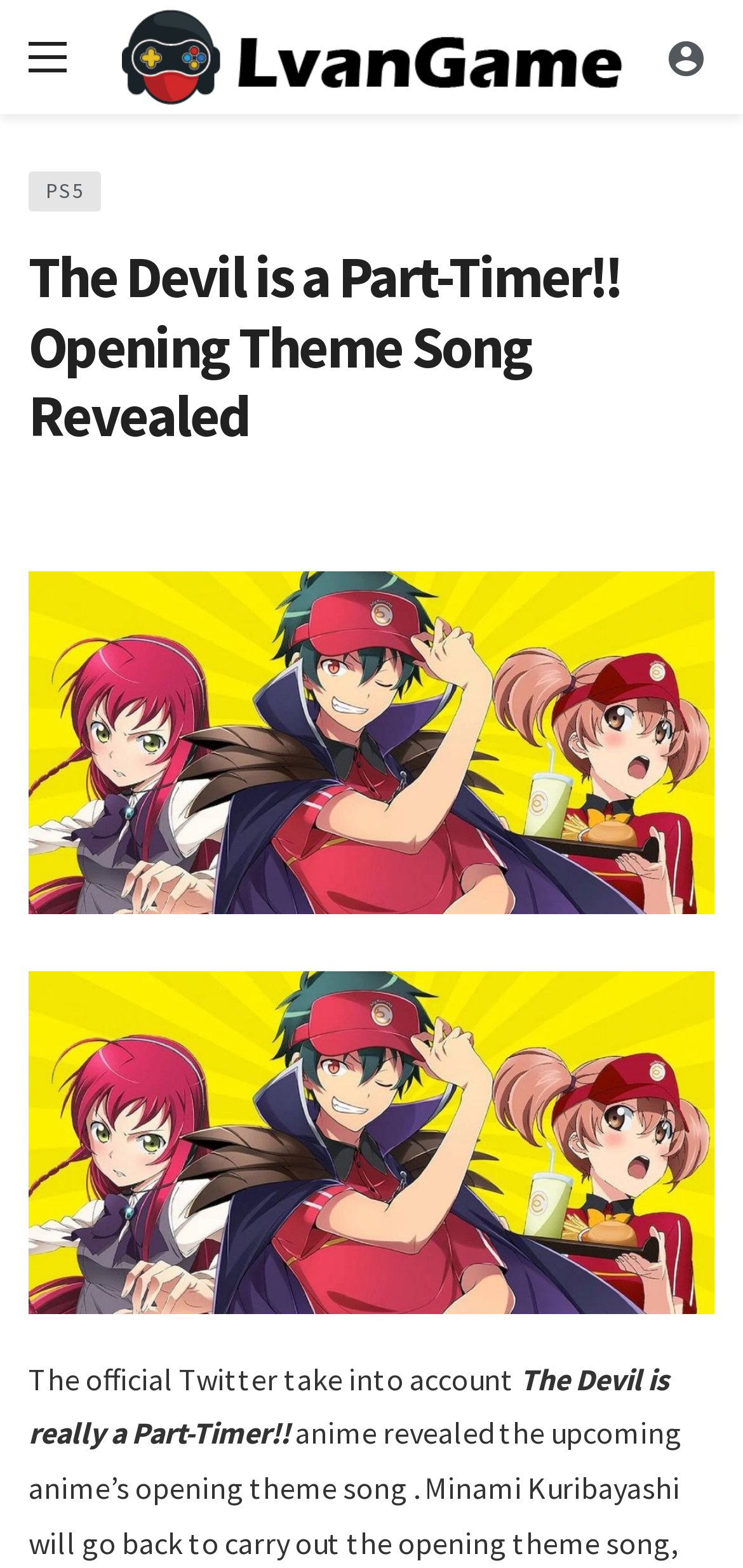What is the name of the website or brand?
Please look at the screenshot and answer using one word or phrase.

LvanGame